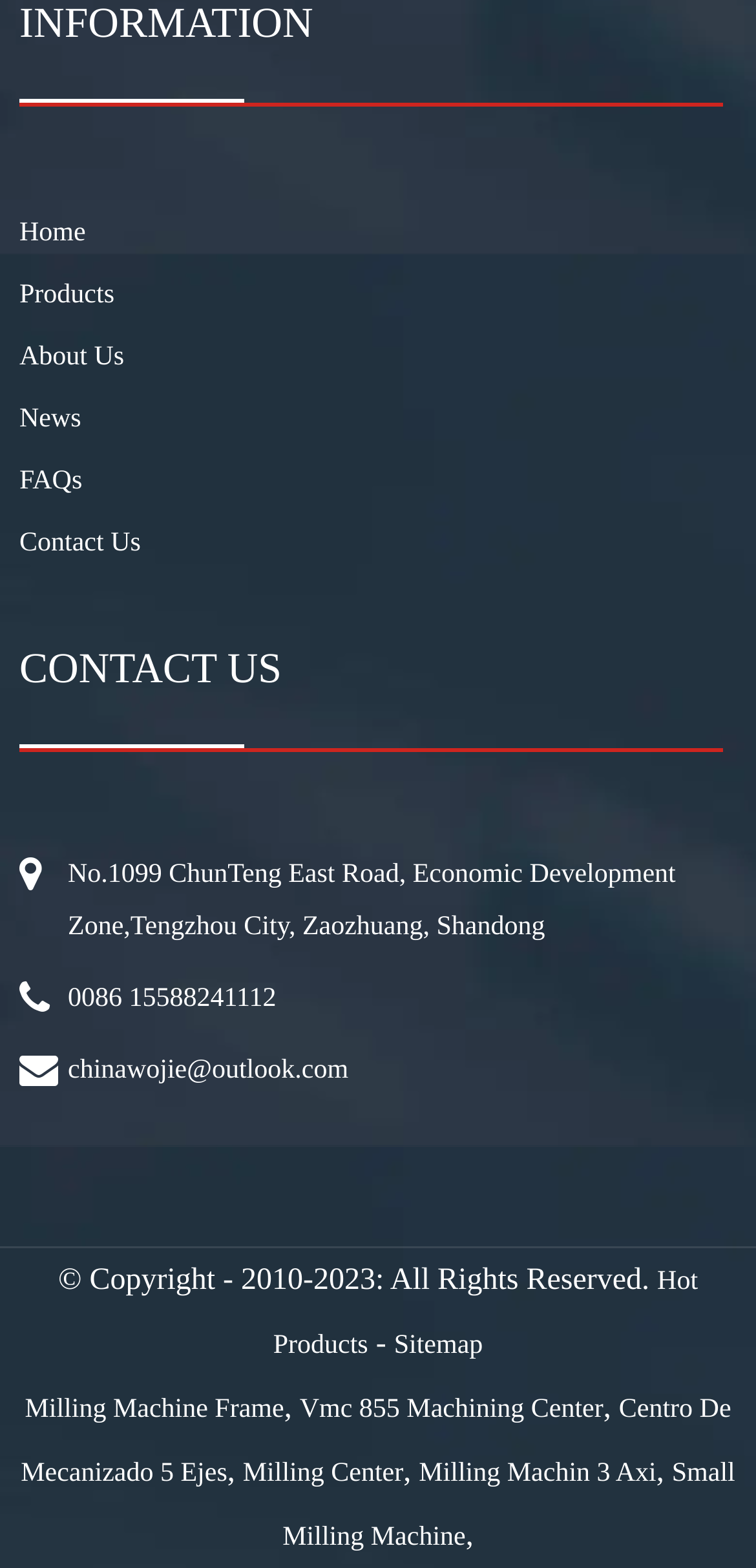Provide a short answer using a single word or phrase for the following question: 
What is the last product listed?

Small Milling Machine